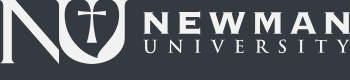What is the goal of Newman University's education?
Give a single word or phrase answer based on the content of the image.

Empower graduates to make a positive impact